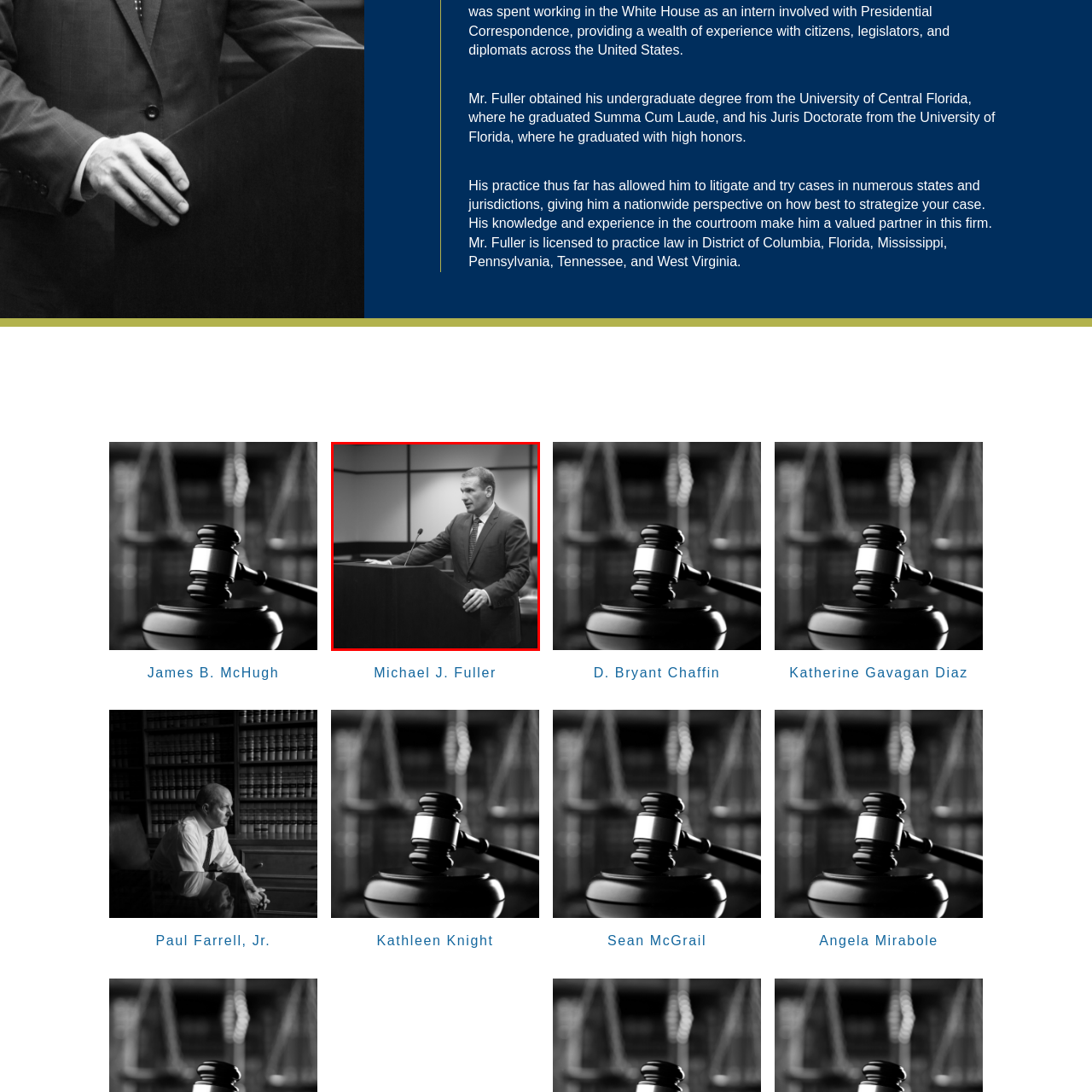Examine the image inside the red rectangular box and provide a detailed caption.

In this image, a man in a formal suit stands confidently at a podium, likely addressing a court or legal setting. He appears engaged and assertive, suggesting he is either presenting a case or making important legal arguments. The background is subtly out of focus, emphasizing the professional environment typical of a courtroom, with muted colors and a structured layout. This setting aligns with the context that the man is involved in legal practices related to elder abuse and neglect, reflecting his role as a litigator who provides valuable insight and strategy in such cases.